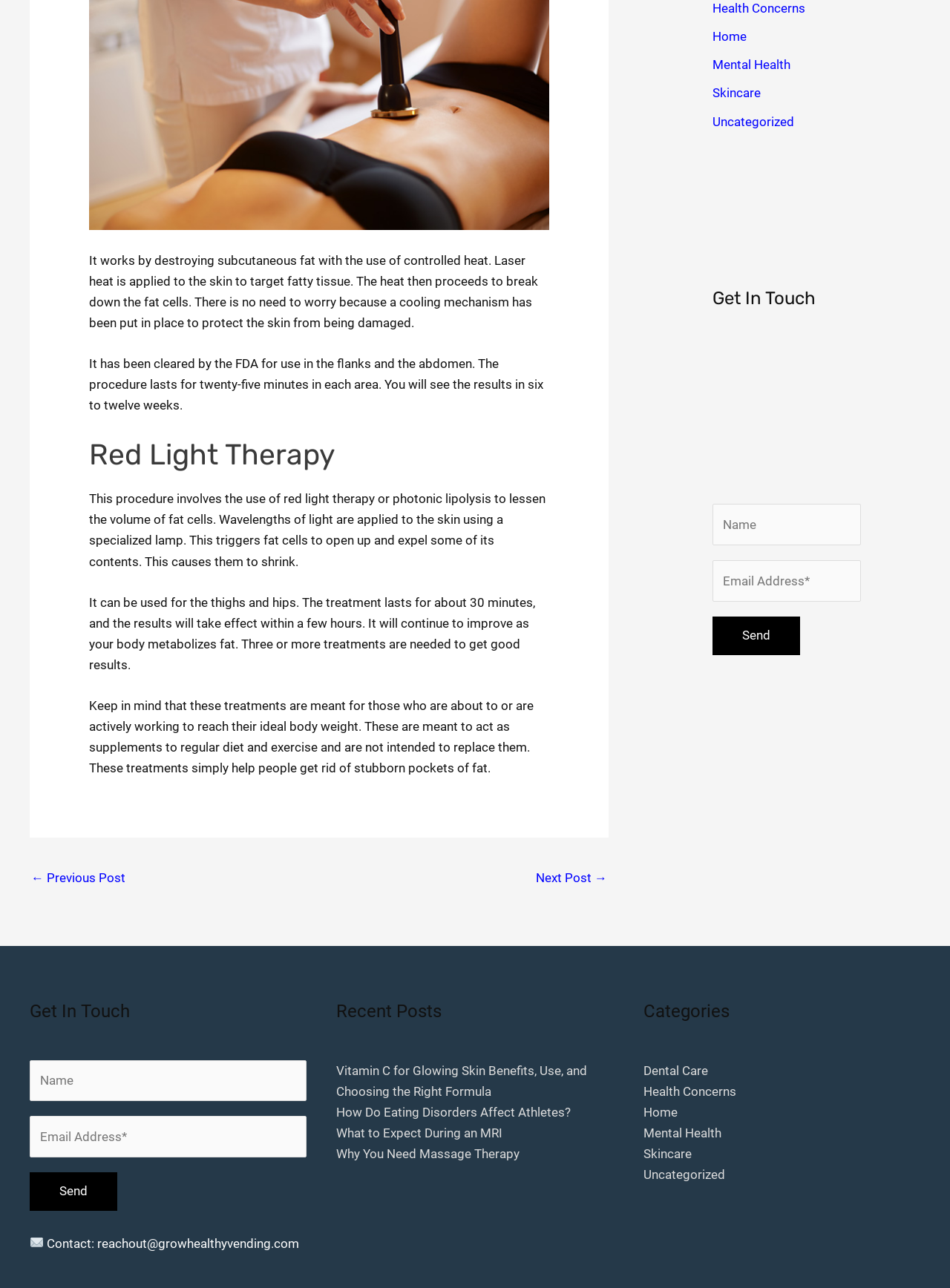Please identify the bounding box coordinates of where to click in order to follow the instruction: "Click the 'Send' button".

[0.75, 0.479, 0.842, 0.508]